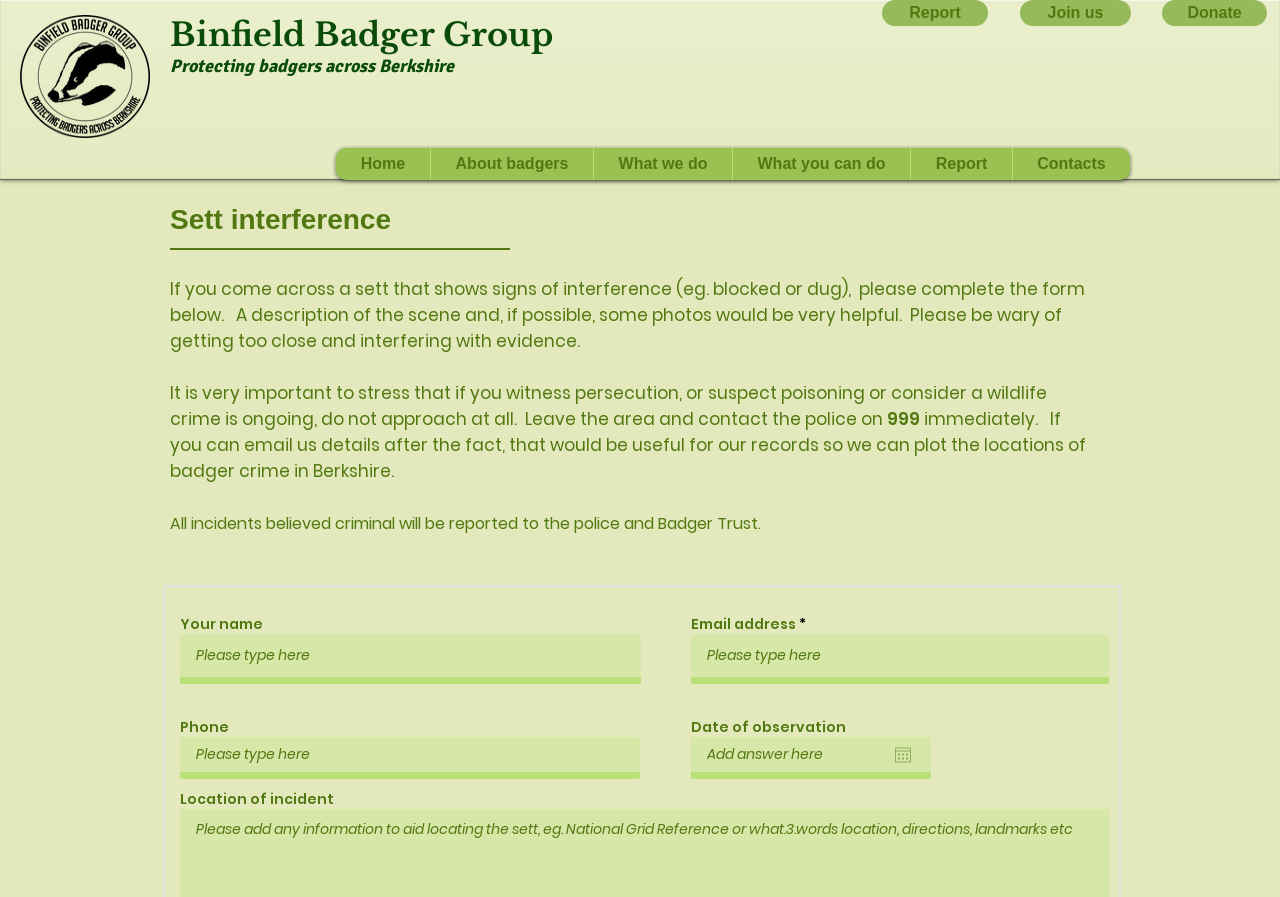What information is required to report a badger sett interference incident?
Based on the image, answer the question with as much detail as possible.

The webpage requires users to fill out a form to report a badger sett interference incident. The required information includes the user's name, email address, and location of the incident. Additionally, users can provide optional information such as phone number and date of observation.